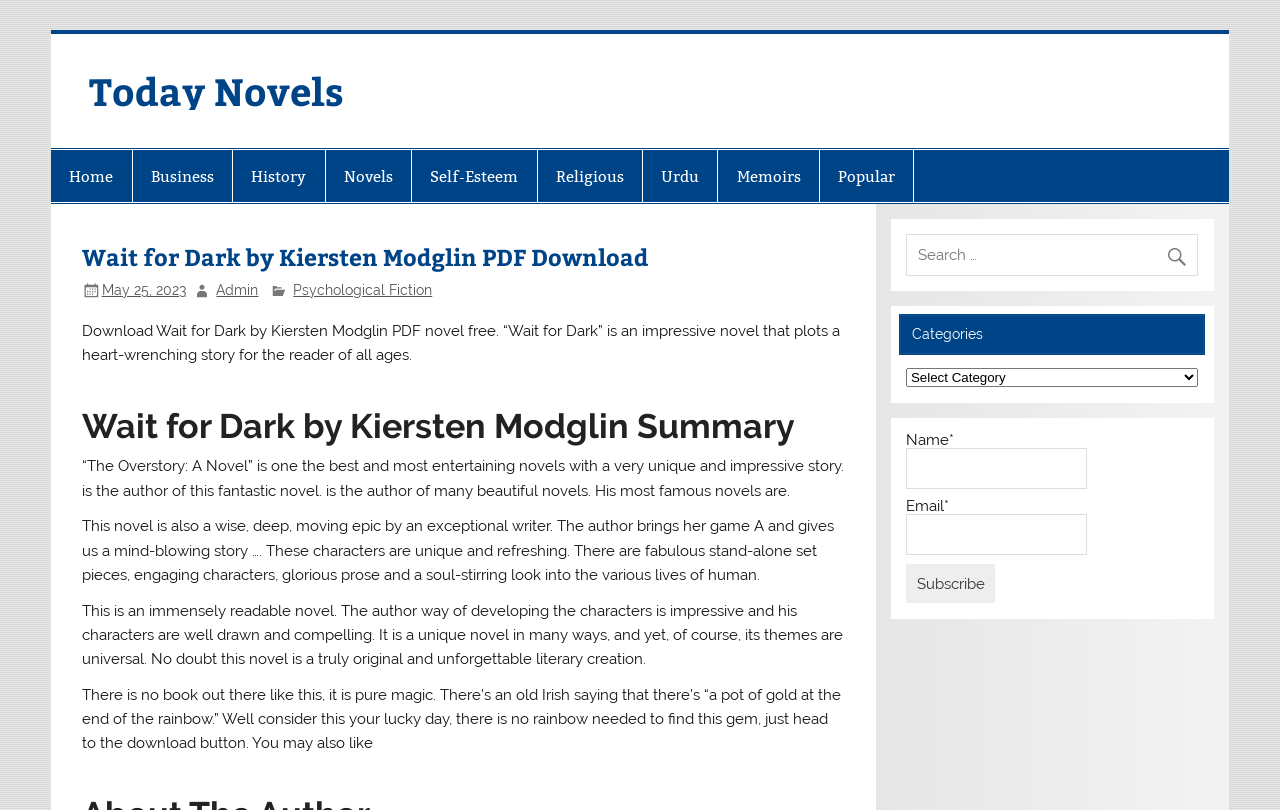What is the main topic of this webpage?
Give a single word or phrase as your answer by examining the image.

Novel download